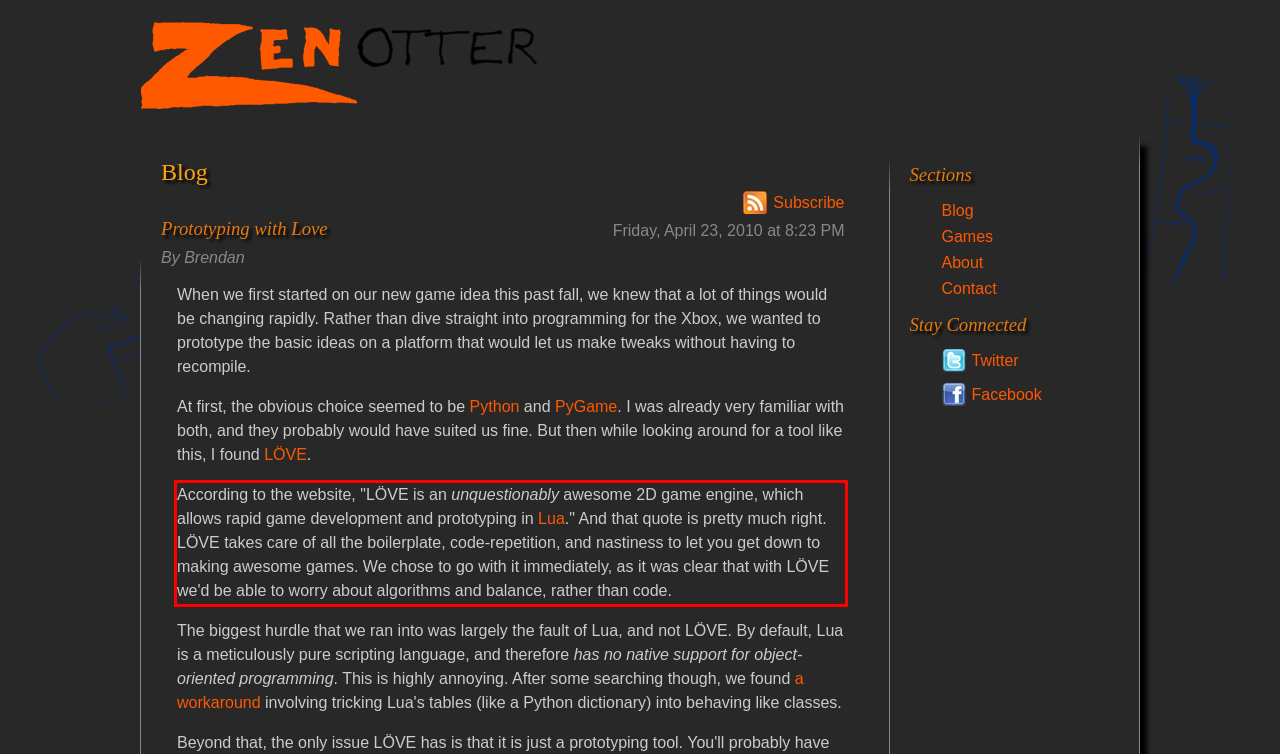Look at the screenshot of the webpage, locate the red rectangle bounding box, and generate the text content that it contains.

According to the website, "LÖVE is an unquestionably awesome 2D game engine, which allows rapid game development and prototyping in Lua." And that quote is pretty much right. LÖVE takes care of all the boilerplate, code-repetition, and nastiness to let you get down to making awesome games. We chose to go with it immediately, as it was clear that with LÖVE we'd be able to worry about algorithms and balance, rather than code.